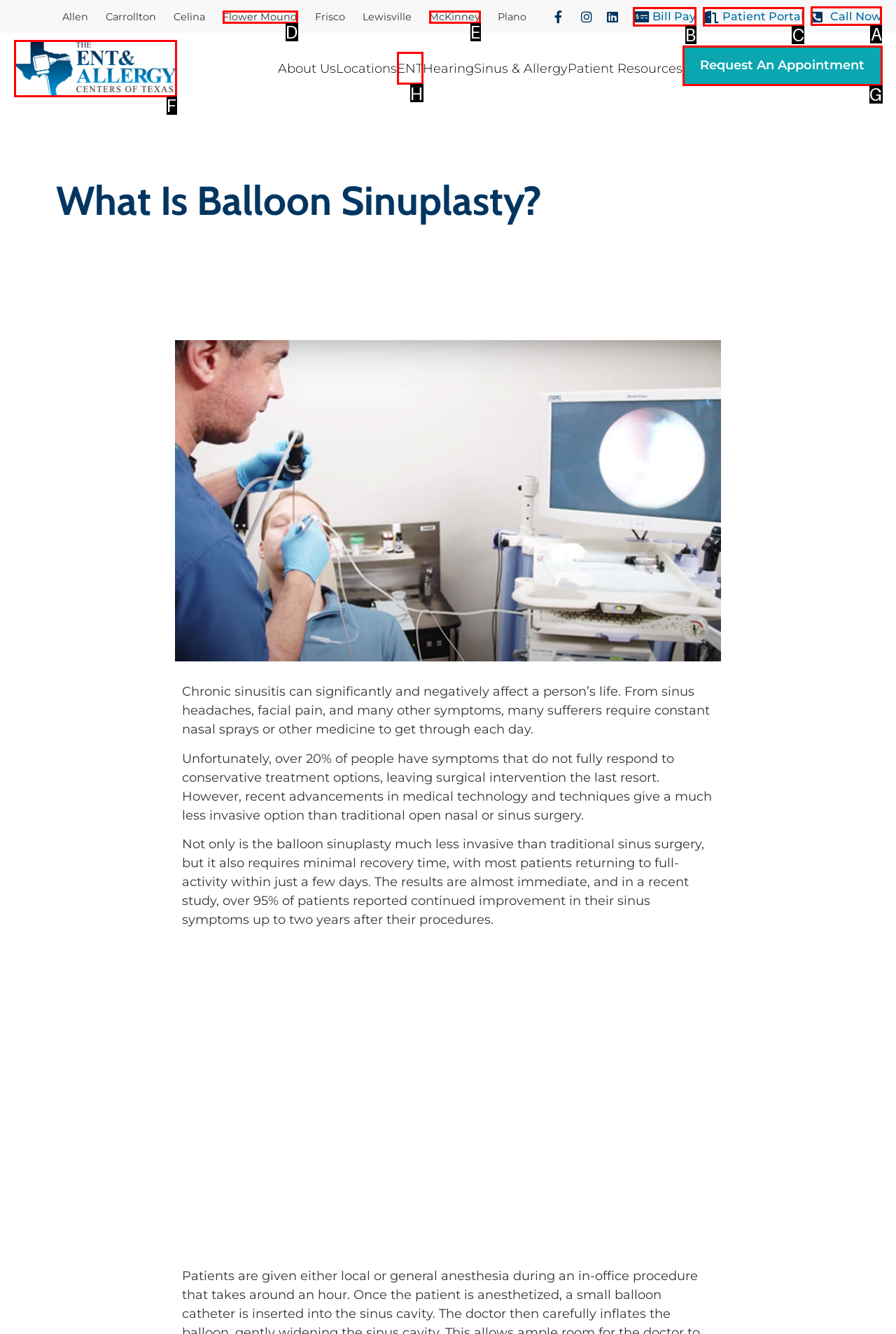Determine which HTML element to click for this task: Call now Provide the letter of the selected choice.

A